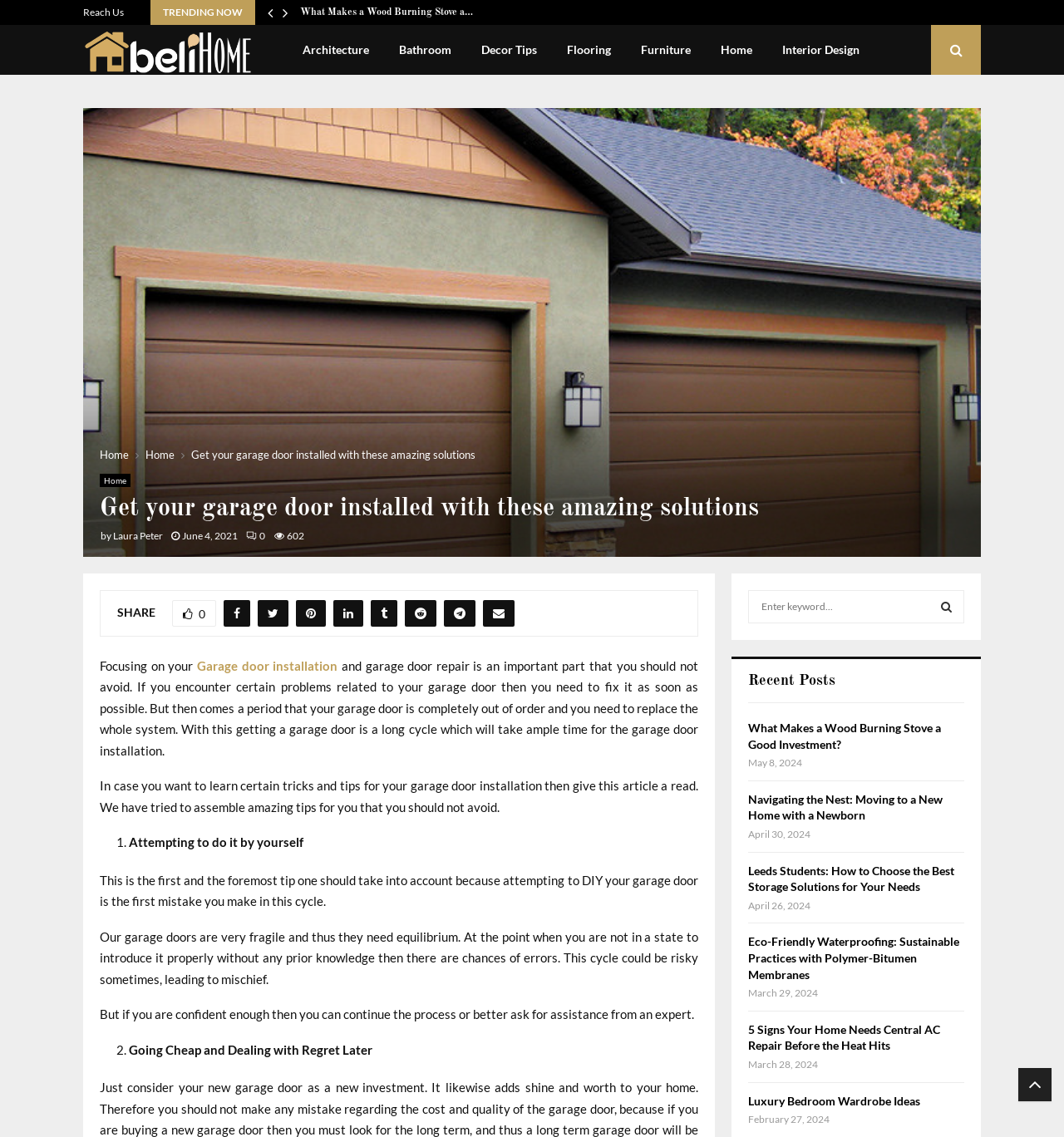Please analyze the image and give a detailed answer to the question:
What is the category of the article 'What Makes a Wood Burning Stove a Good Investment?'?

I found the article 'What Makes a Wood Burning Stove a Good Investment?' in the 'Recent Posts' section, and it has a link to the article. By looking at the categories listed above the 'Recent Posts' section, I found that 'Home' is one of the categories, and the article seems to be related to home improvement, so I inferred that the category of the article is 'Home'.